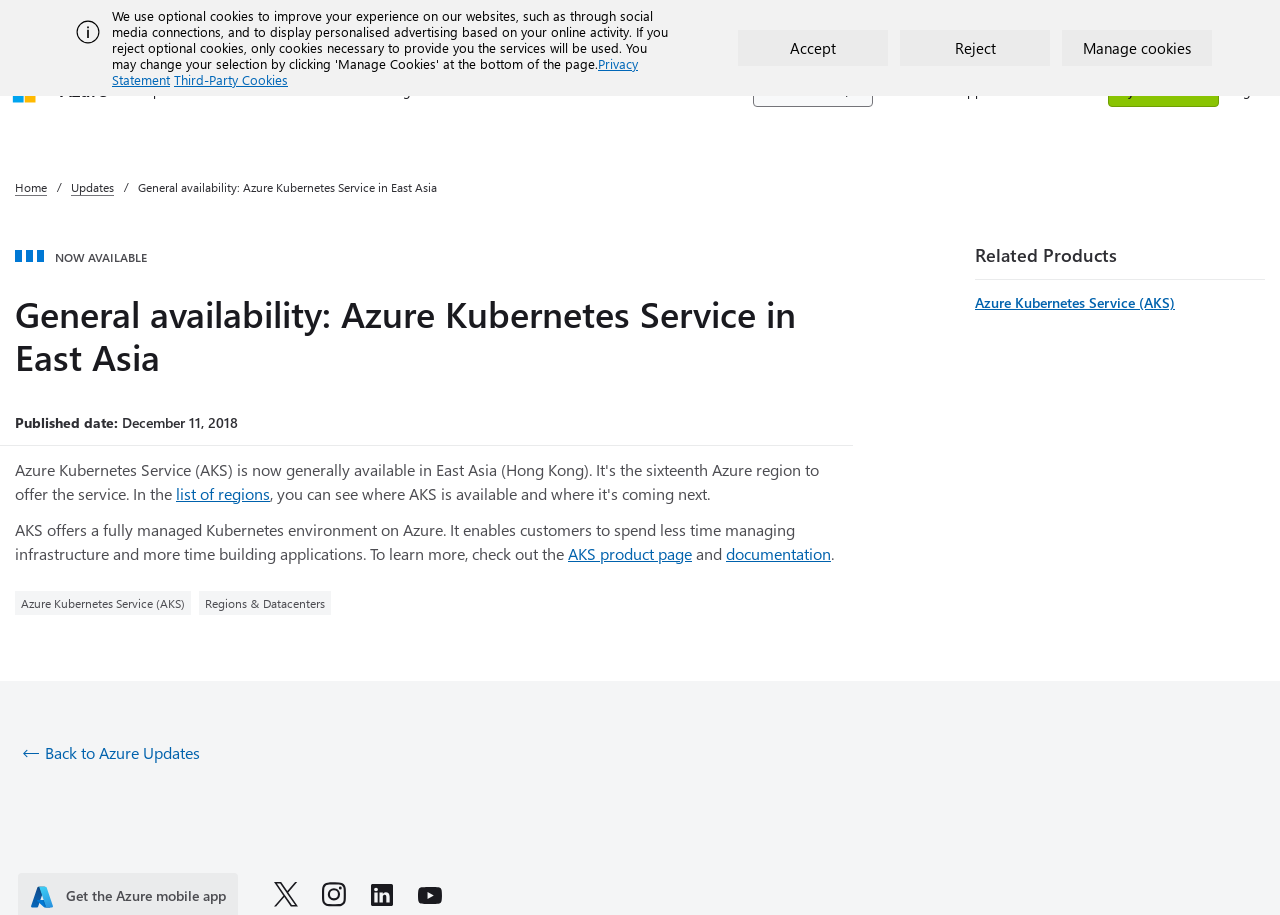Identify and provide the main heading of the webpage.

General availability: Azure Kubernetes Service in East Asia